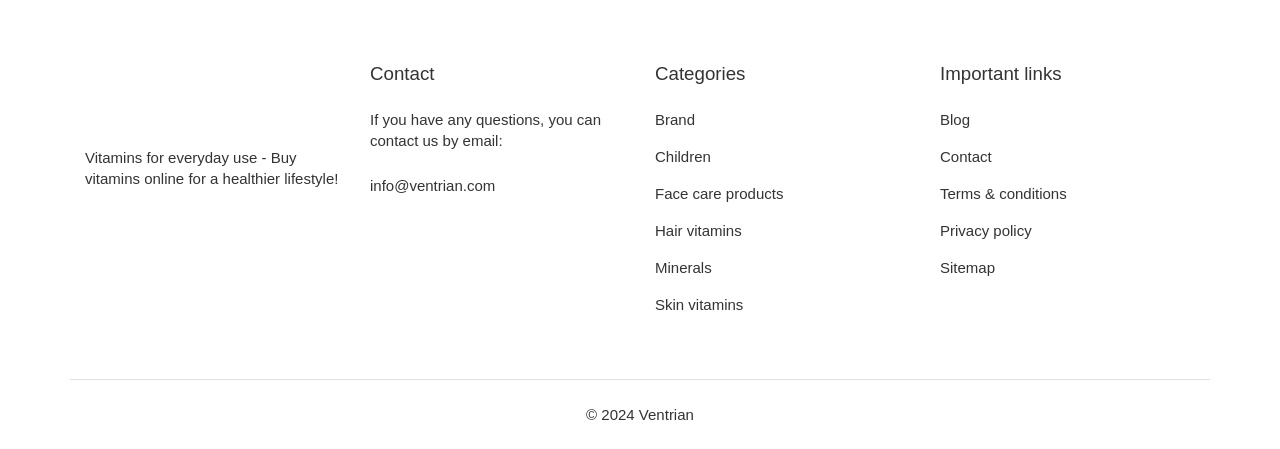Give a succinct answer to this question in a single word or phrase: 
What is the main topic of this webpage?

Vitamins